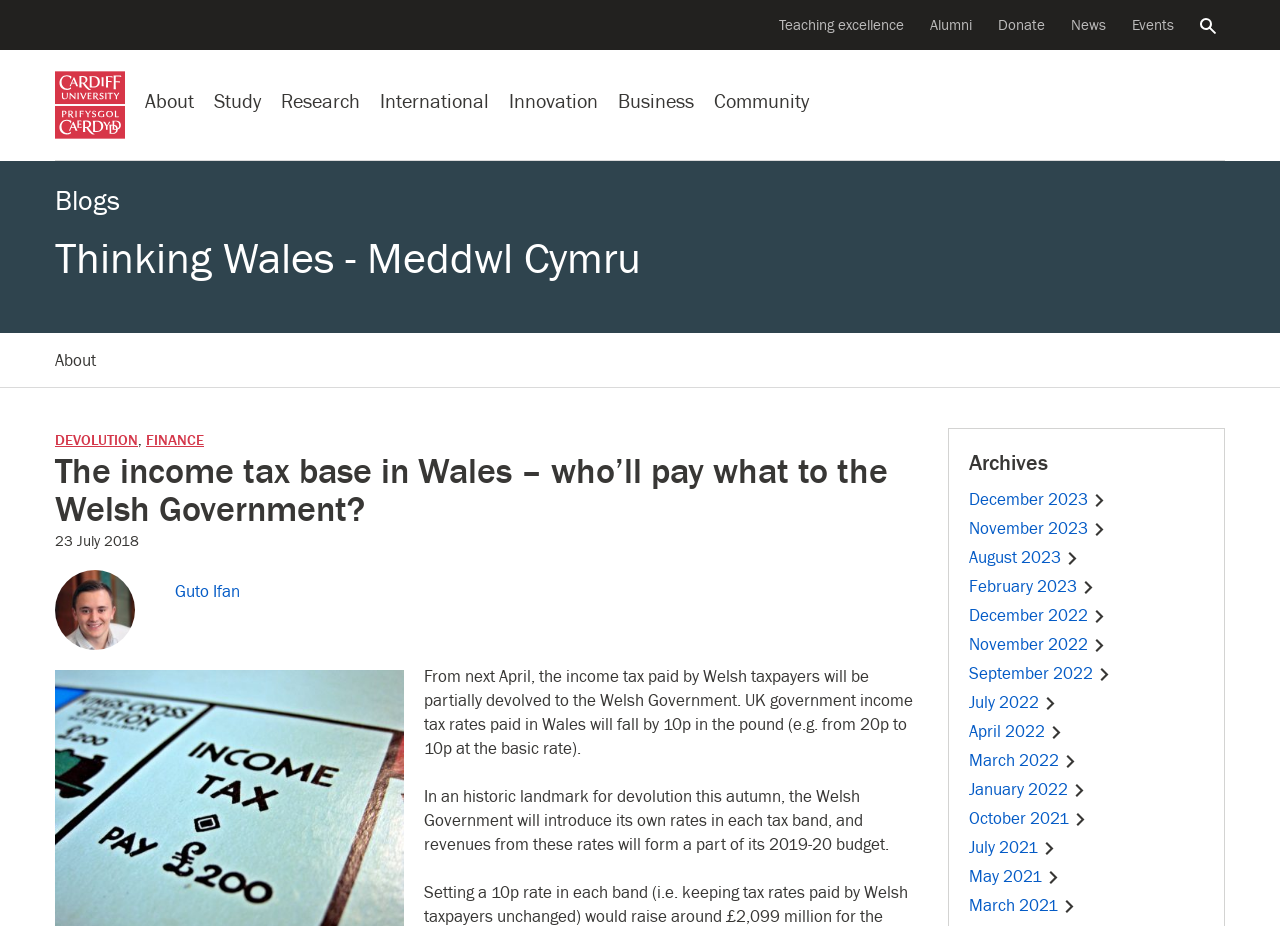What is the topic of the article?
Analyze the image and deliver a detailed answer to the question.

I found the answer by reading the heading of the article, which says 'The income tax base in Wales – who’ll pay what to the Welsh Government?'. This suggests that the article is about income tax in Wales and its relation to the Welsh Government.